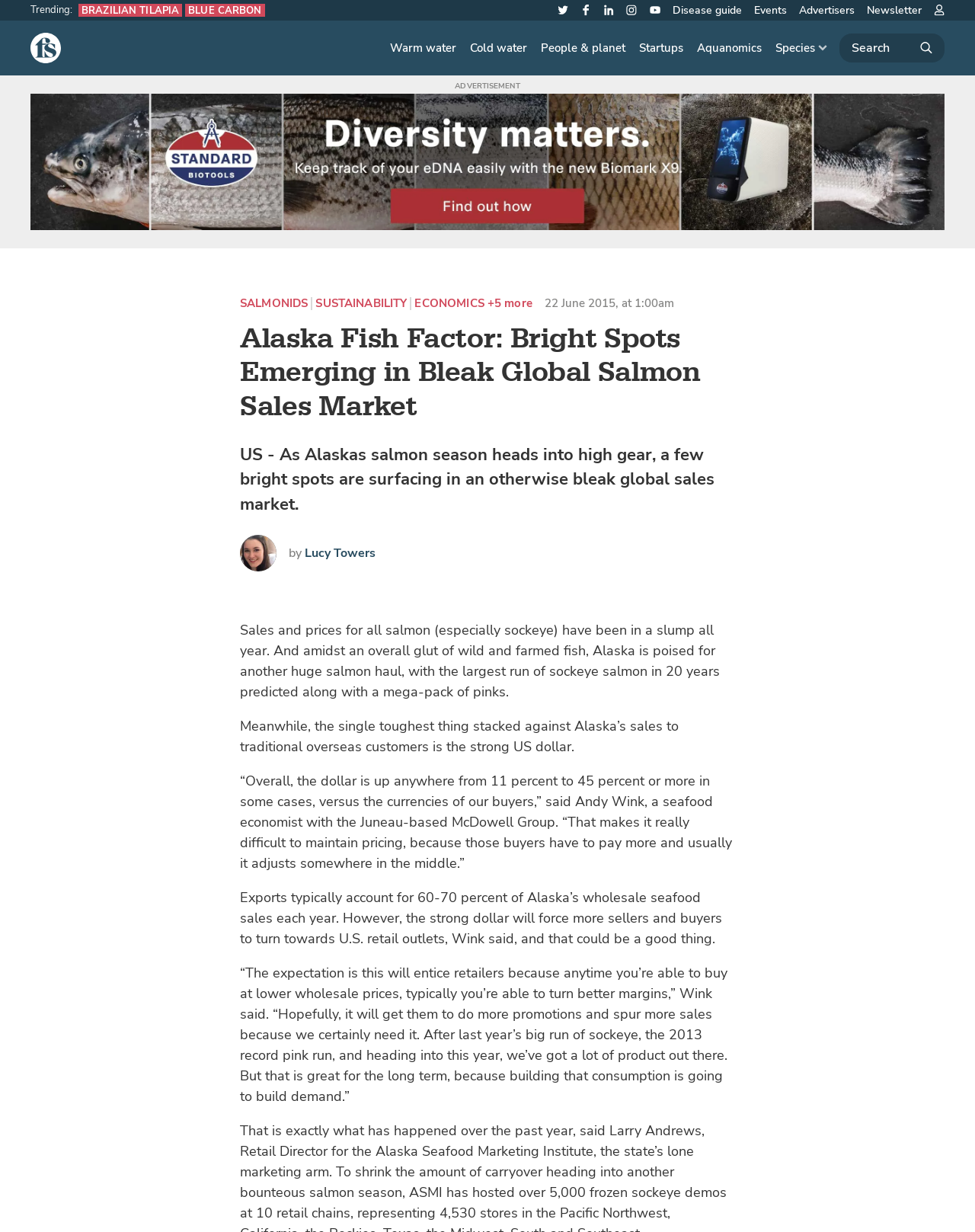Select the bounding box coordinates of the element I need to click to carry out the following instruction: "Read the article by Lucy Towers".

[0.312, 0.442, 0.385, 0.455]